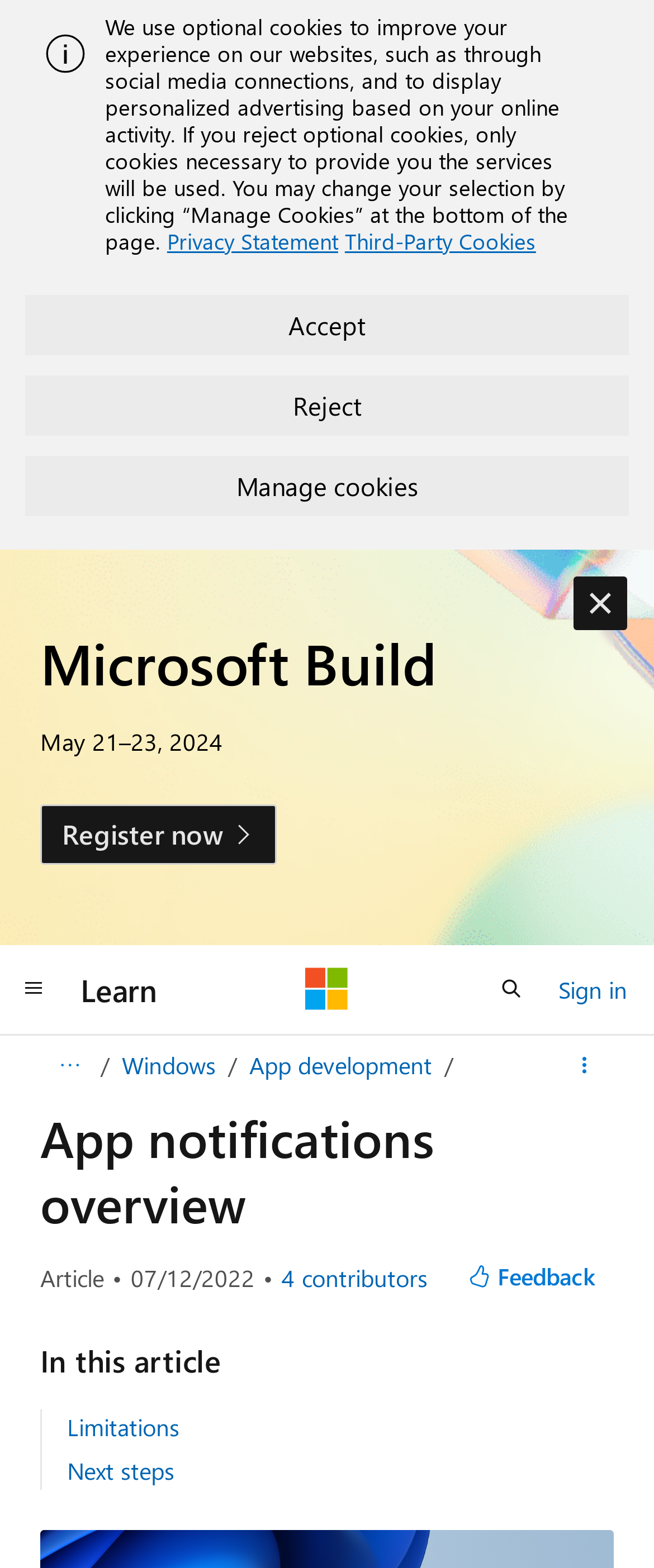Could you indicate the bounding box coordinates of the region to click in order to complete this instruction: "View limitations".

[0.103, 0.9, 0.274, 0.92]